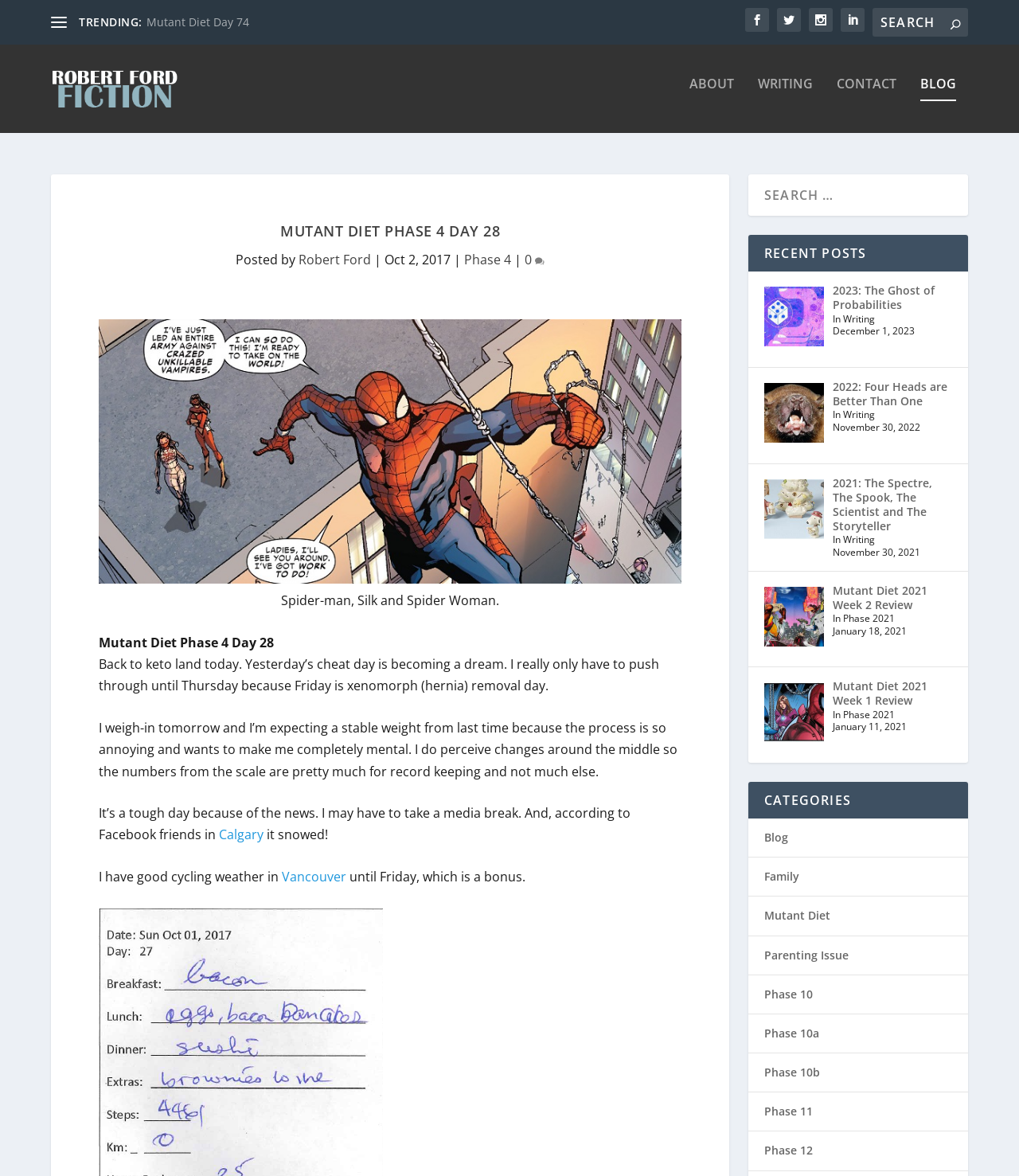What is the purpose of the search box?
Please look at the screenshot and answer in one word or a short phrase.

To search the blog